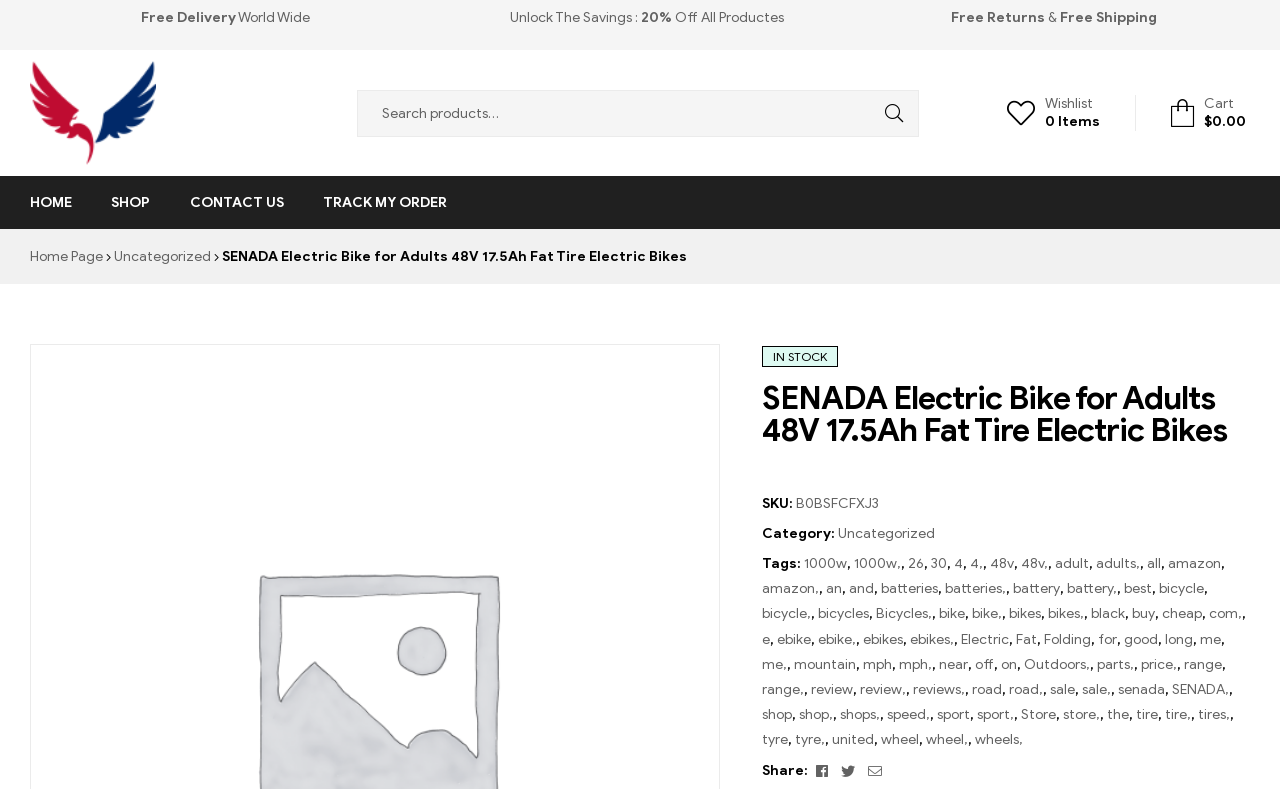Determine the bounding box coordinates of the clickable element necessary to fulfill the instruction: "Contact us". Provide the coordinates as four float numbers within the 0 to 1 range, i.e., [left, top, right, bottom].

[0.134, 0.223, 0.236, 0.29]